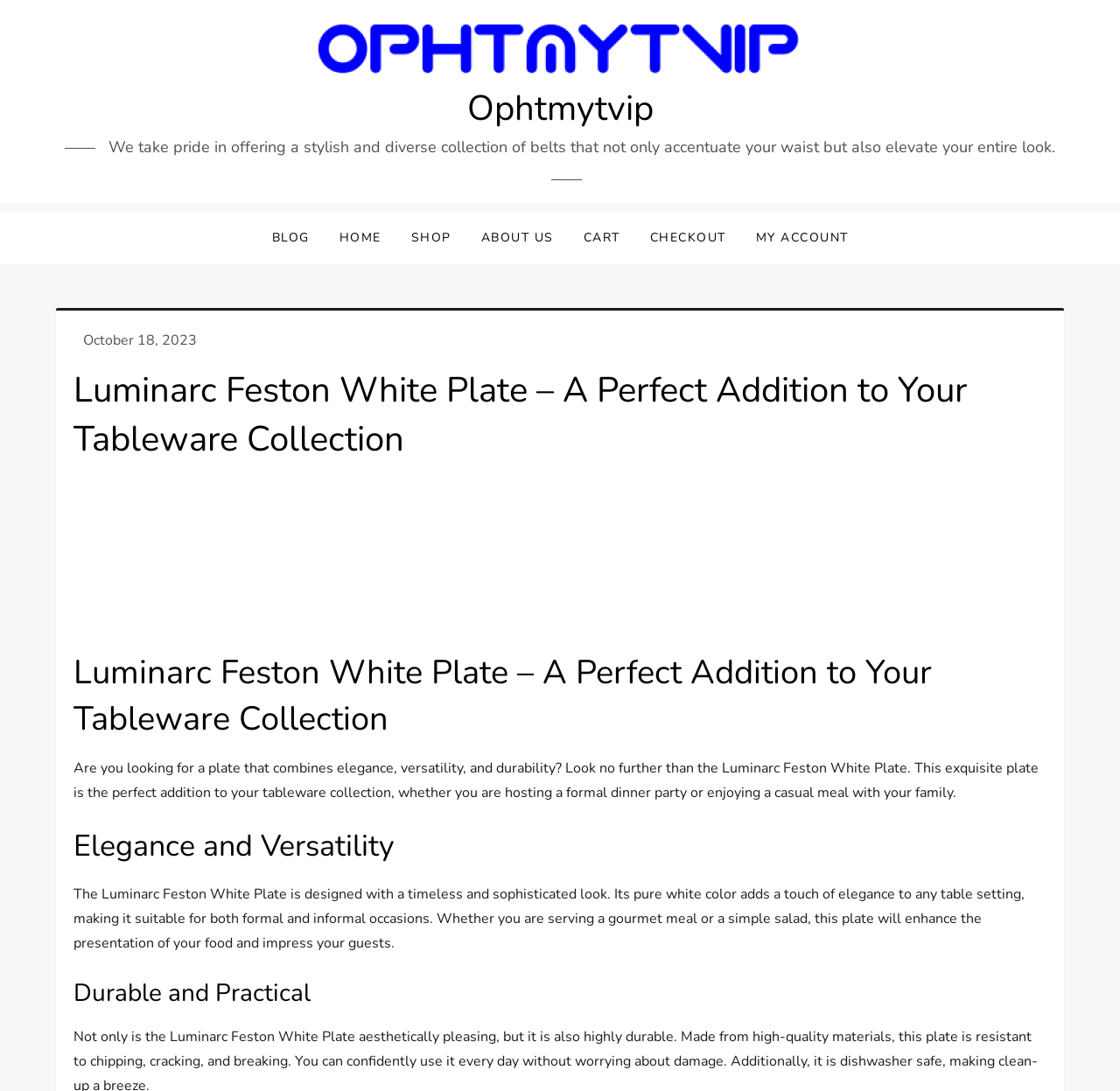Please reply to the following question with a single word or a short phrase:
What is the purpose of the plate?

To serve food